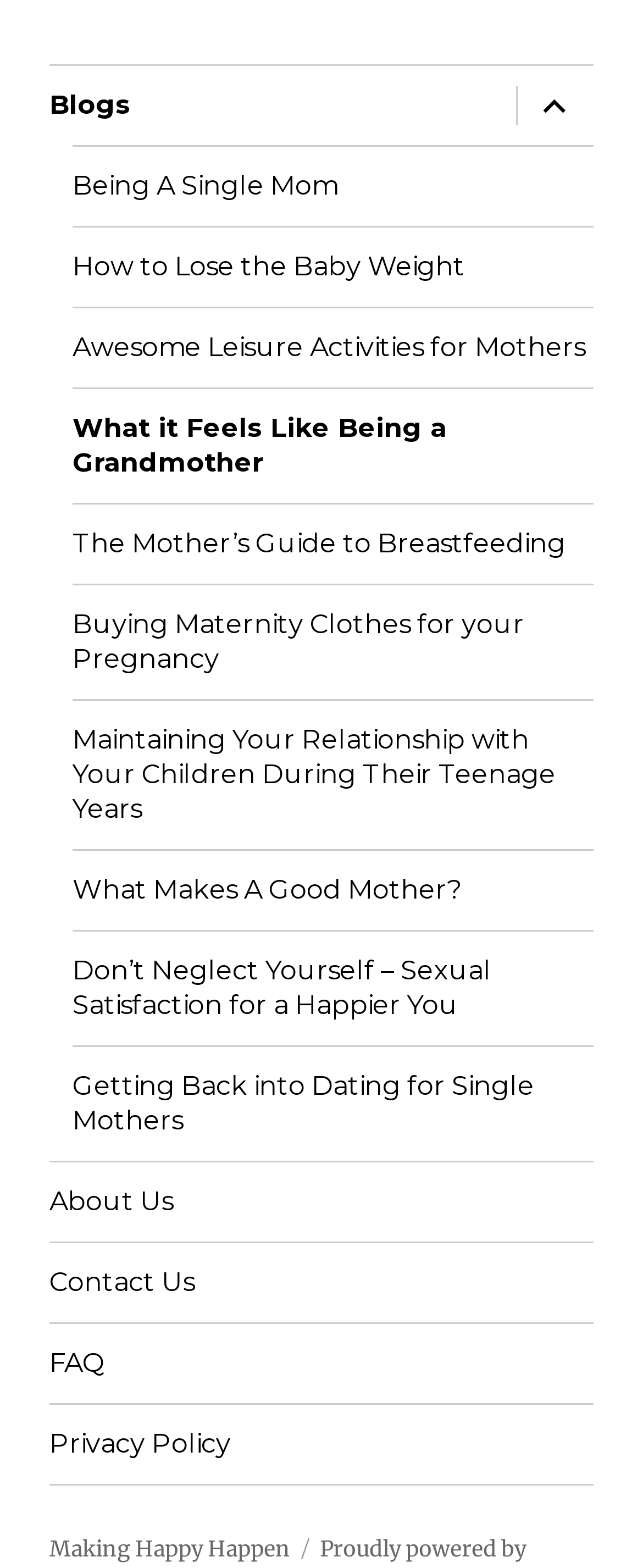Can you determine the bounding box coordinates of the area that needs to be clicked to fulfill the following instruction: "Click on 'Blogs'"?

[0.077, 0.042, 0.78, 0.092]